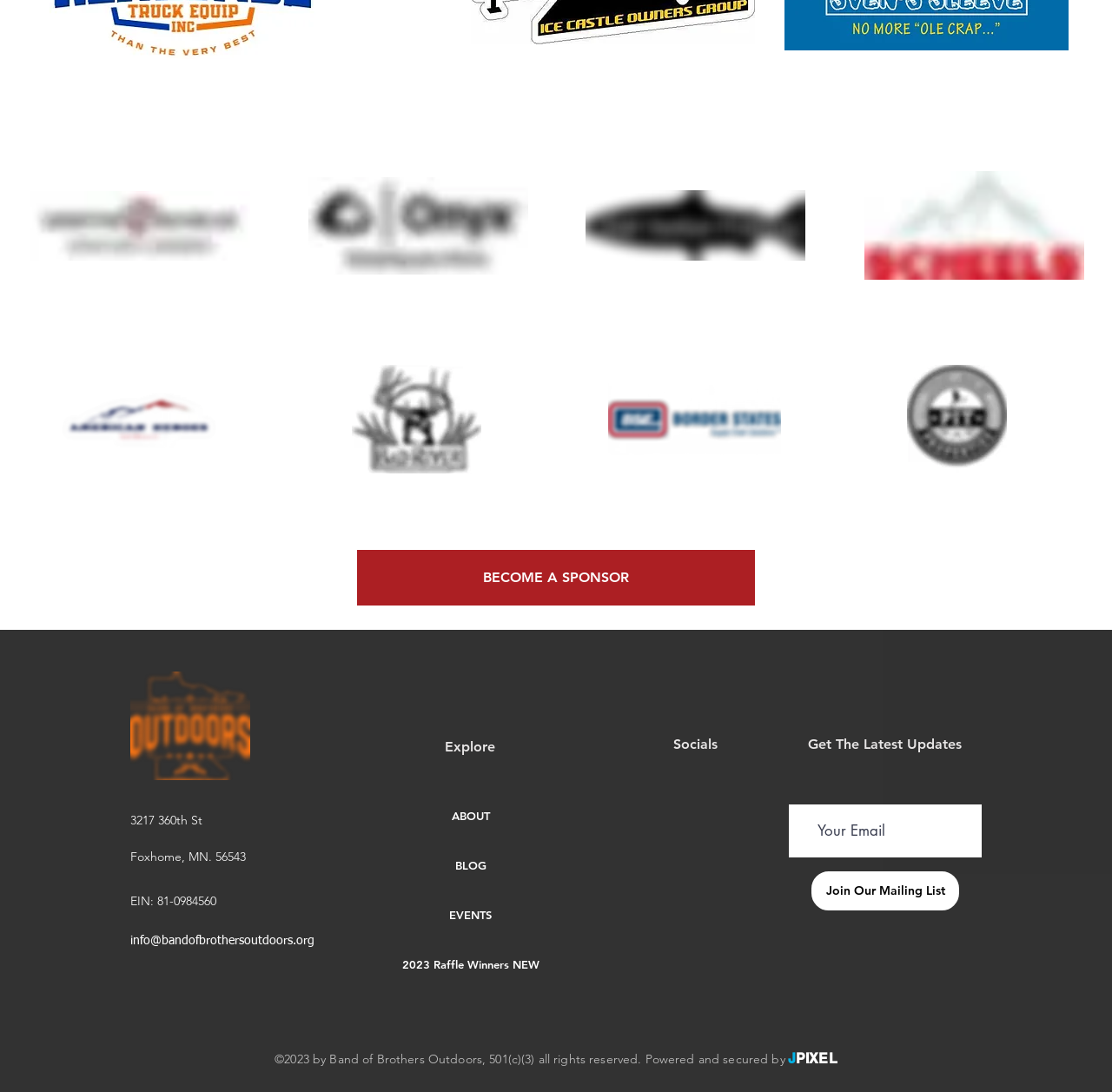Determine the bounding box coordinates for the area that needs to be clicked to fulfill this task: "Visit the 'ABOUT' page". The coordinates must be given as four float numbers between 0 and 1, i.e., [left, top, right, bottom].

[0.368, 0.725, 0.478, 0.77]